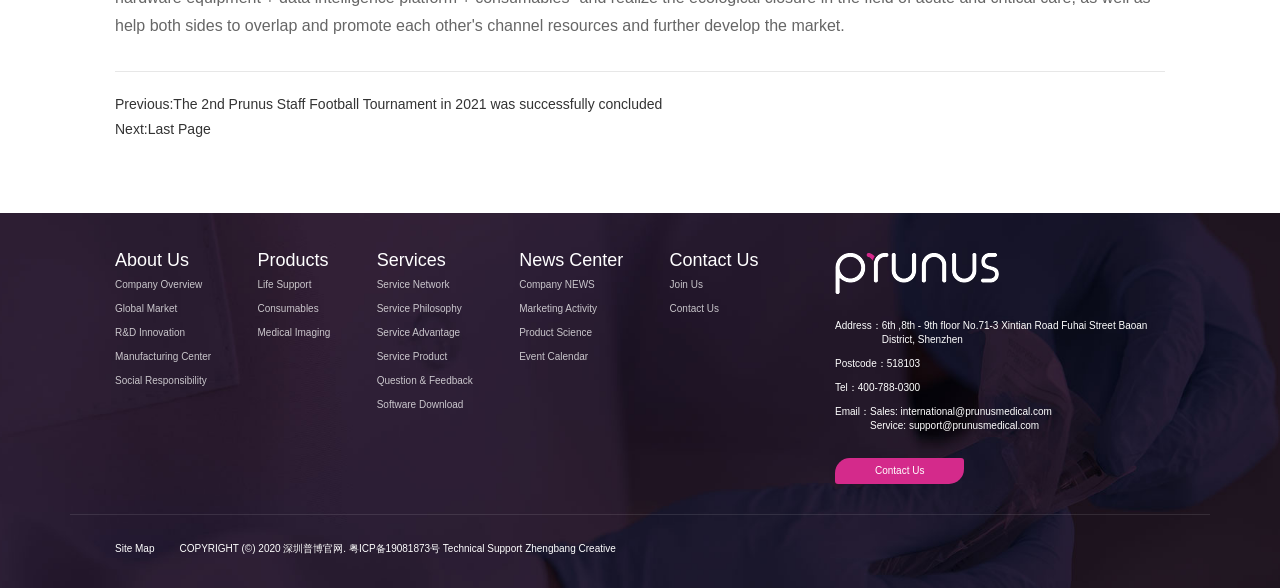Please mark the clickable region by giving the bounding box coordinates needed to complete this instruction: "View site map".

[0.09, 0.923, 0.121, 0.941]